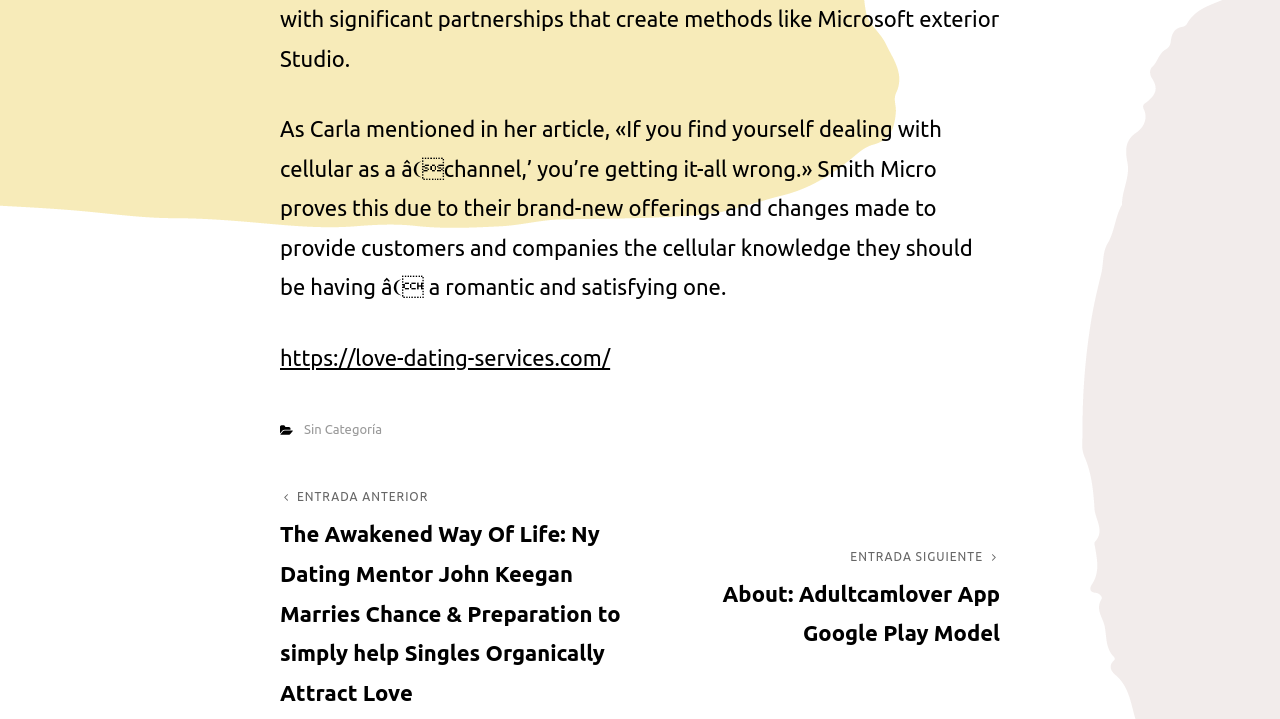Please analyze the image and provide a thorough answer to the question:
What is the title of the next entry?

The title of the next entry is mentioned in the link 'Entrada siguiente About: Adultcamlover App Google Play Model'.